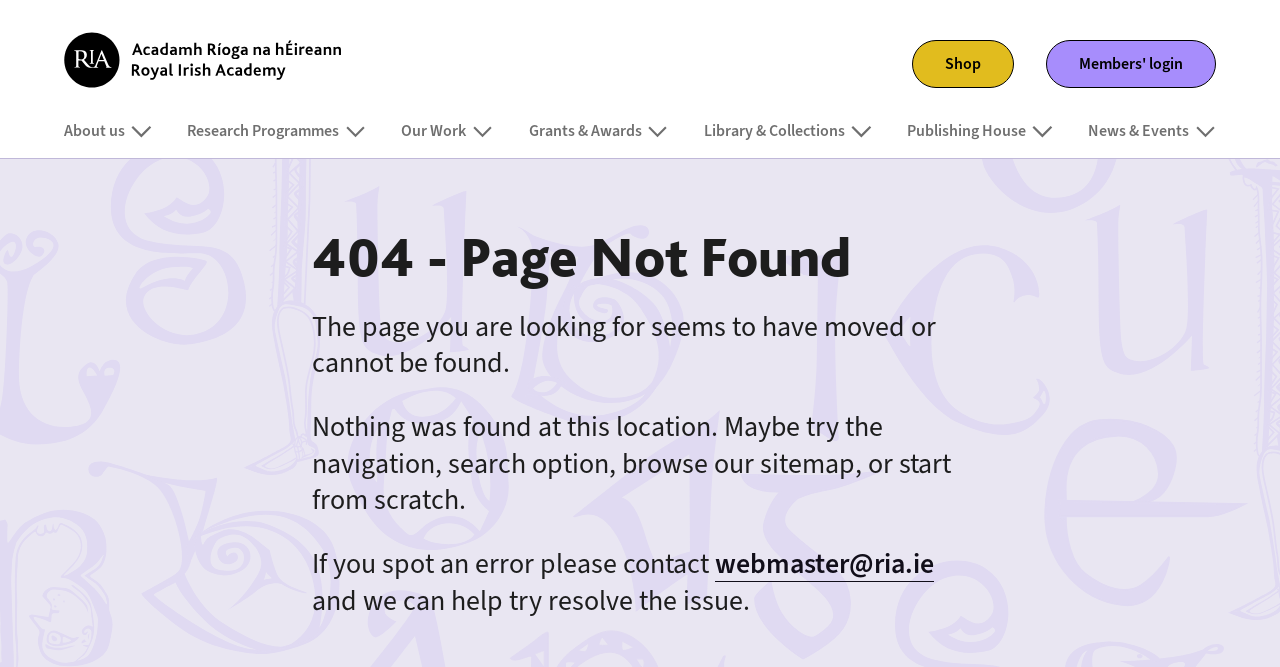What is the text of the webpage's headline?

404 - Page Not Found